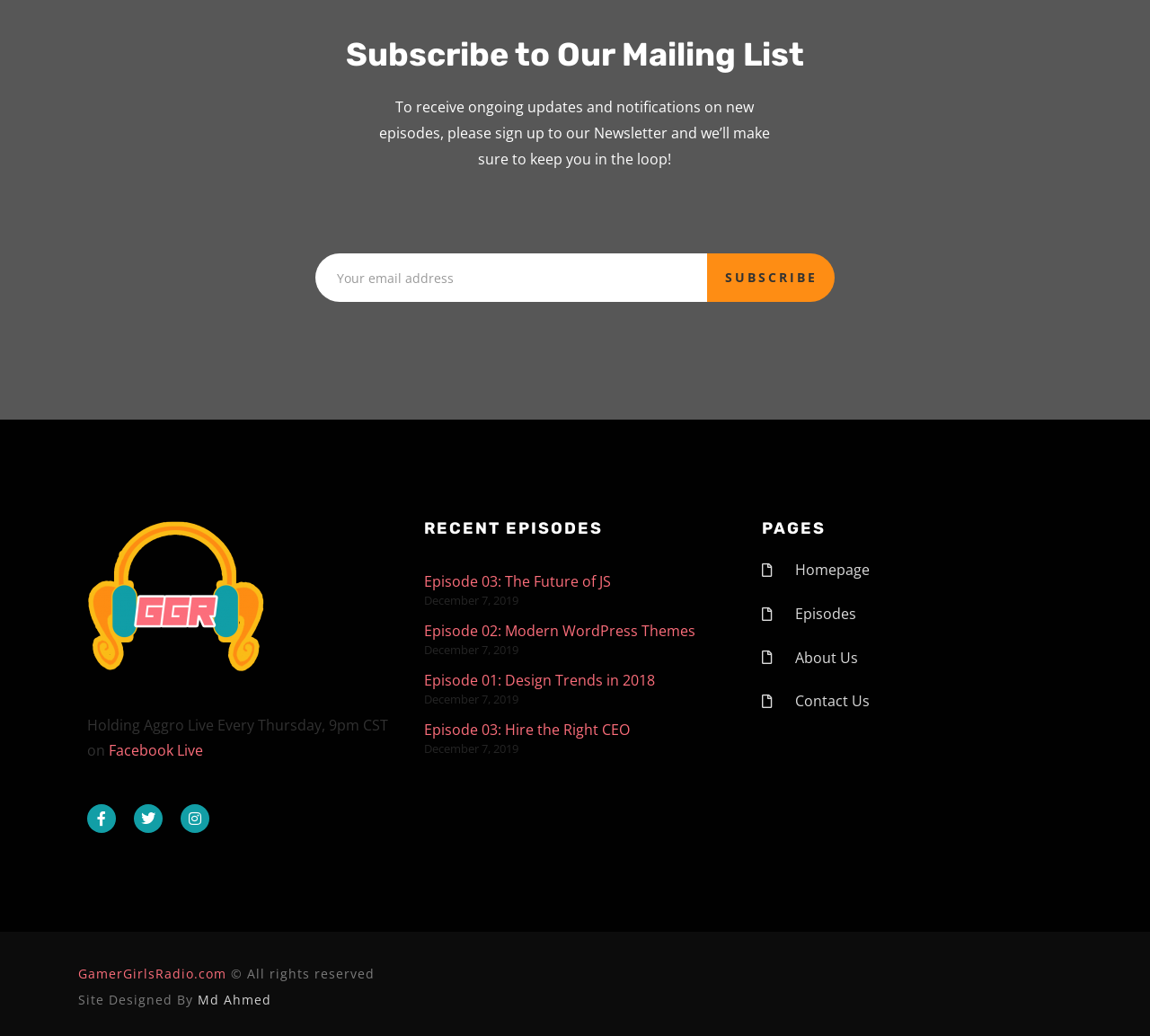Could you determine the bounding box coordinates of the clickable element to complete the instruction: "Go to About Us page"? Provide the coordinates as four float numbers between 0 and 1, i.e., [left, top, right, bottom].

[0.662, 0.622, 0.924, 0.647]